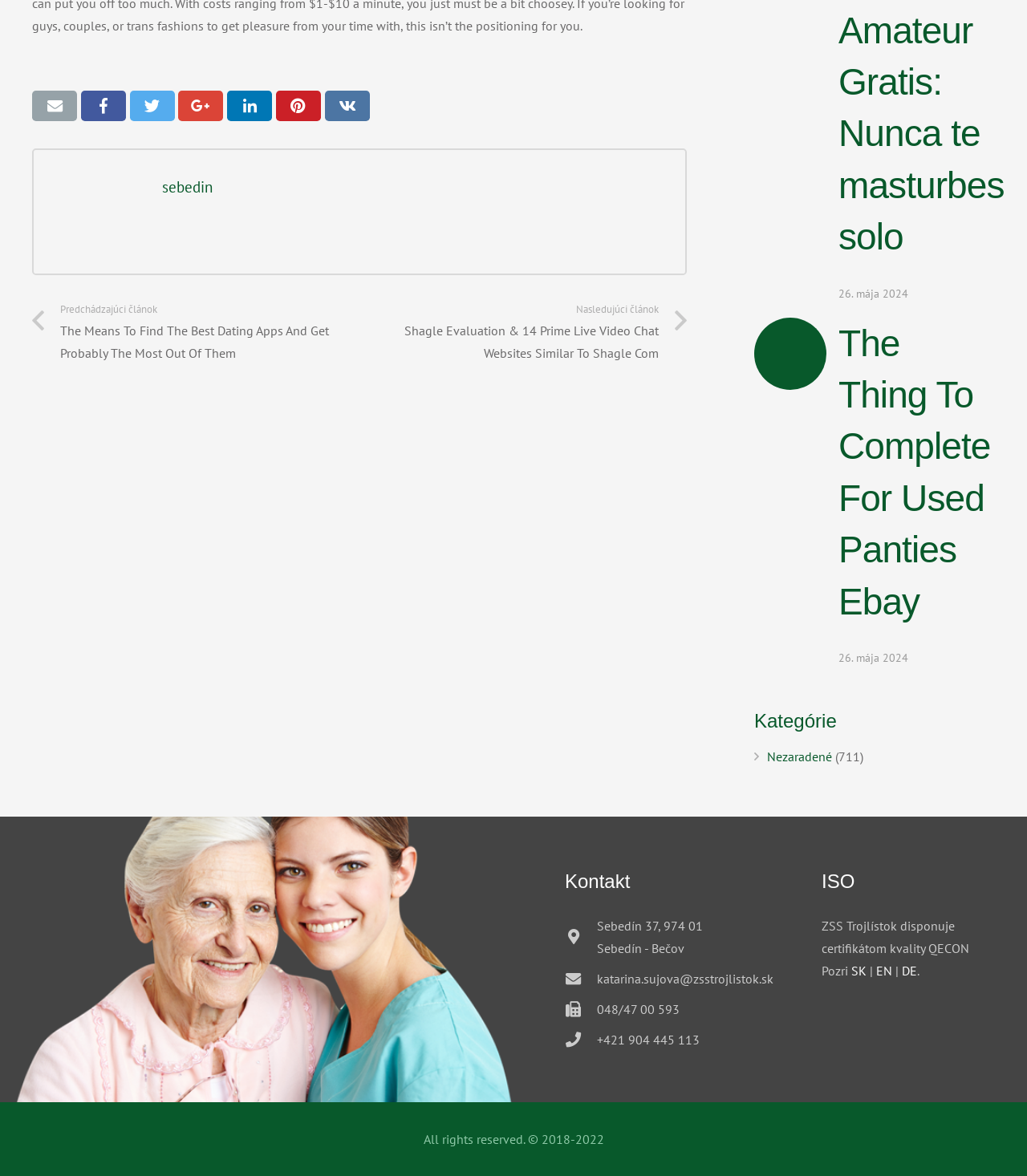Could you locate the bounding box coordinates for the section that should be clicked to accomplish this task: "Switch to English language".

[0.853, 0.818, 0.869, 0.832]